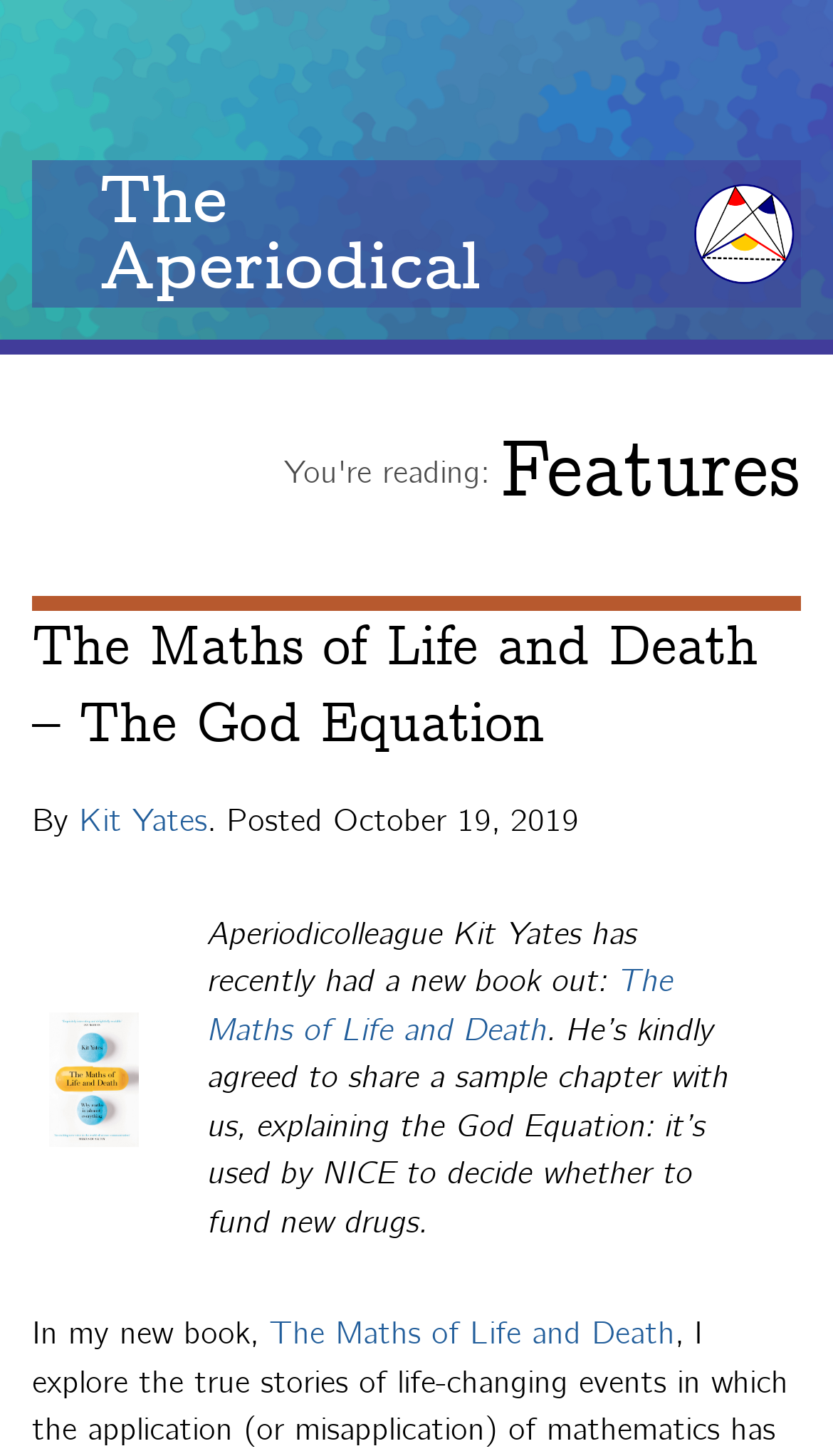Provide a short answer using a single word or phrase for the following question: 
What is the title of the article?

The Maths of Life and Death – The God Equation